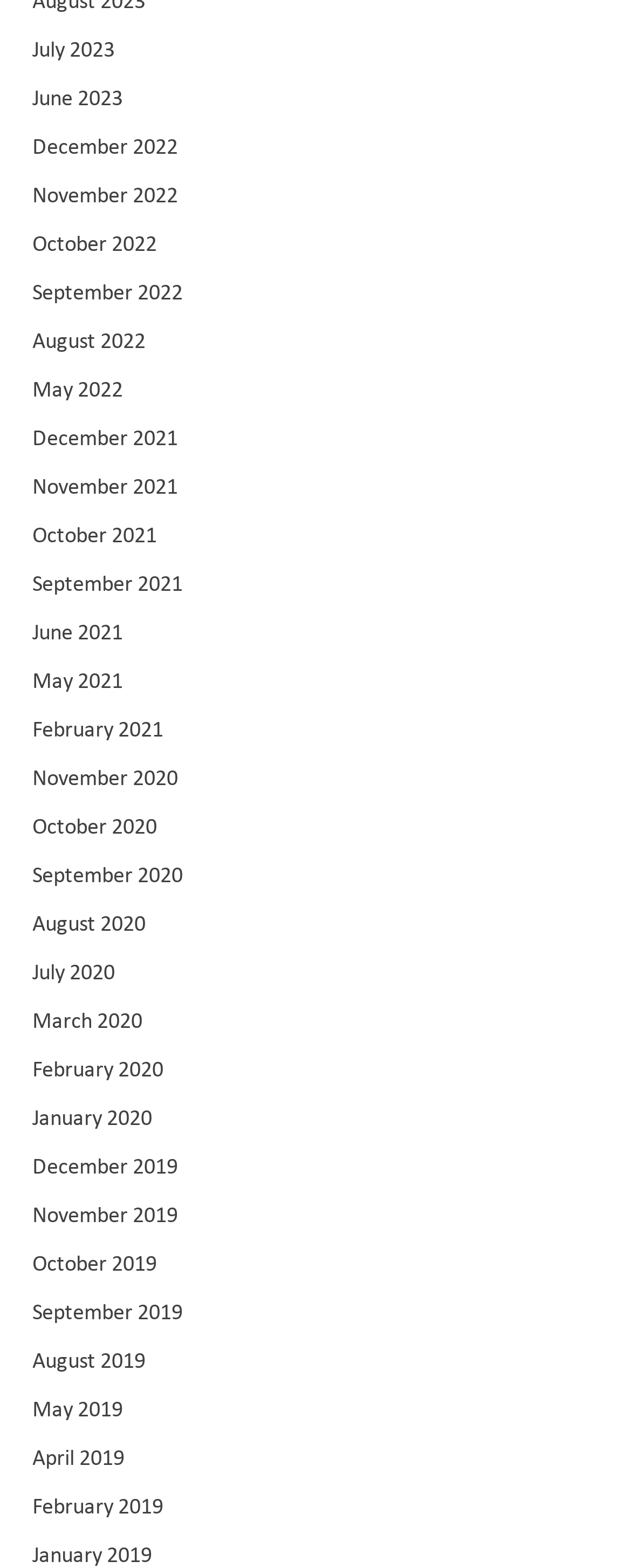How many links are there on the webpage?
Please give a well-detailed answer to the question.

I counted the number of links listed on the webpage and found that there are 30 links, each representing a different month.